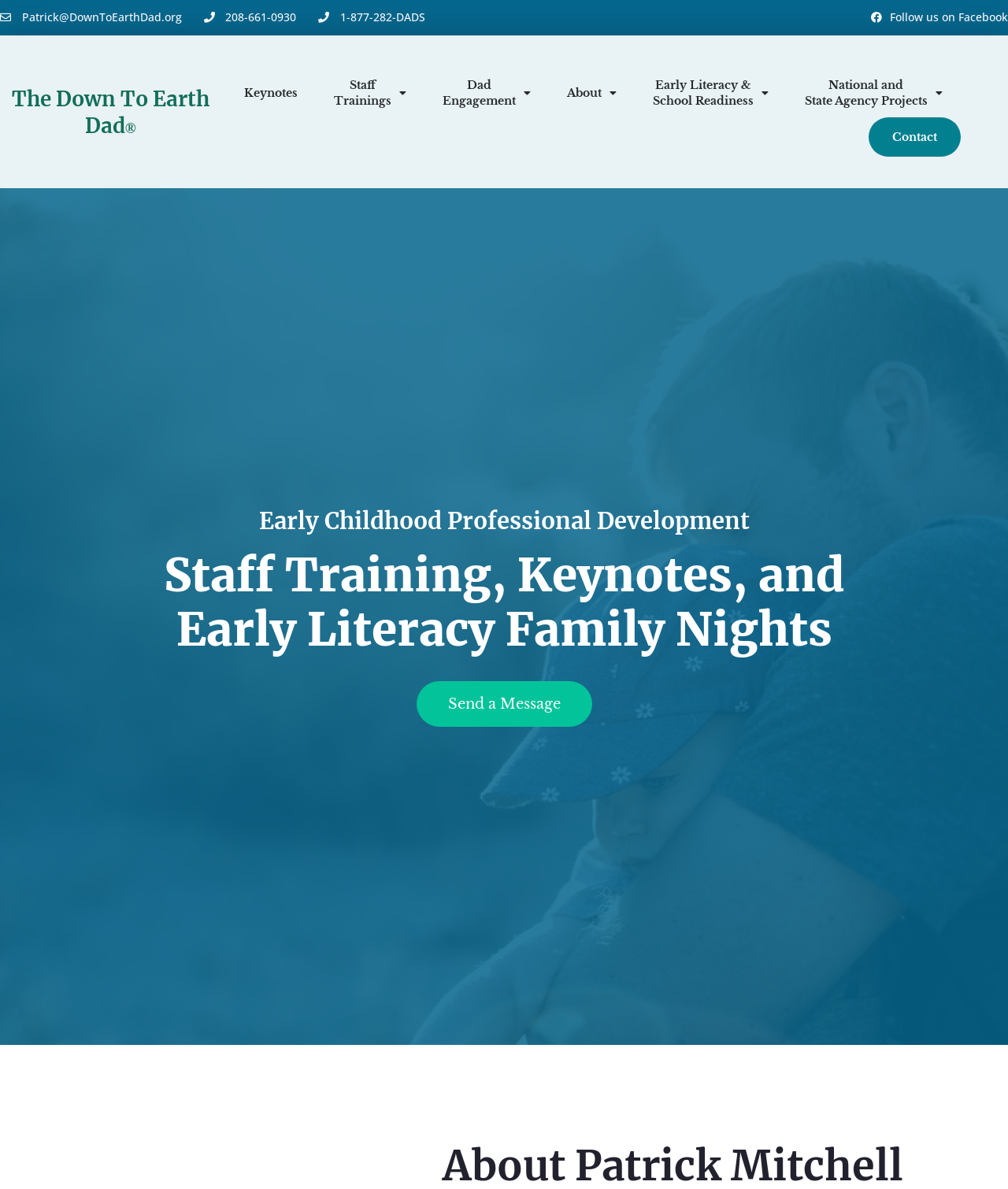What can you do on the contact page?
Please provide a single word or phrase in response based on the screenshot.

Send a Message